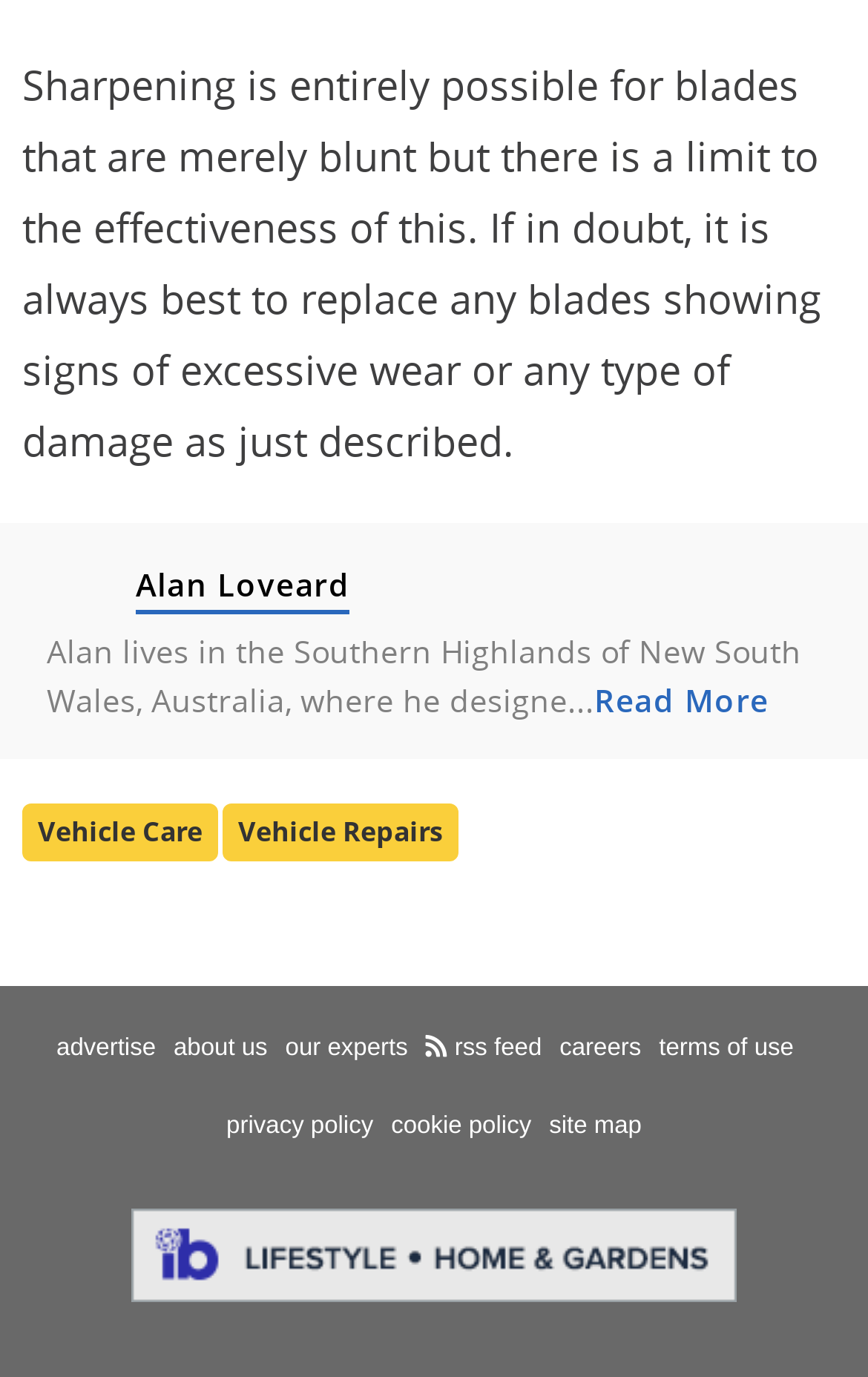Consider the image and give a detailed and elaborate answer to the question: 
How many main categories are listed below the main text?

There are two main categories listed below the main text: 'Vehicle Care' and 'Vehicle Repairs', which are presented as links.